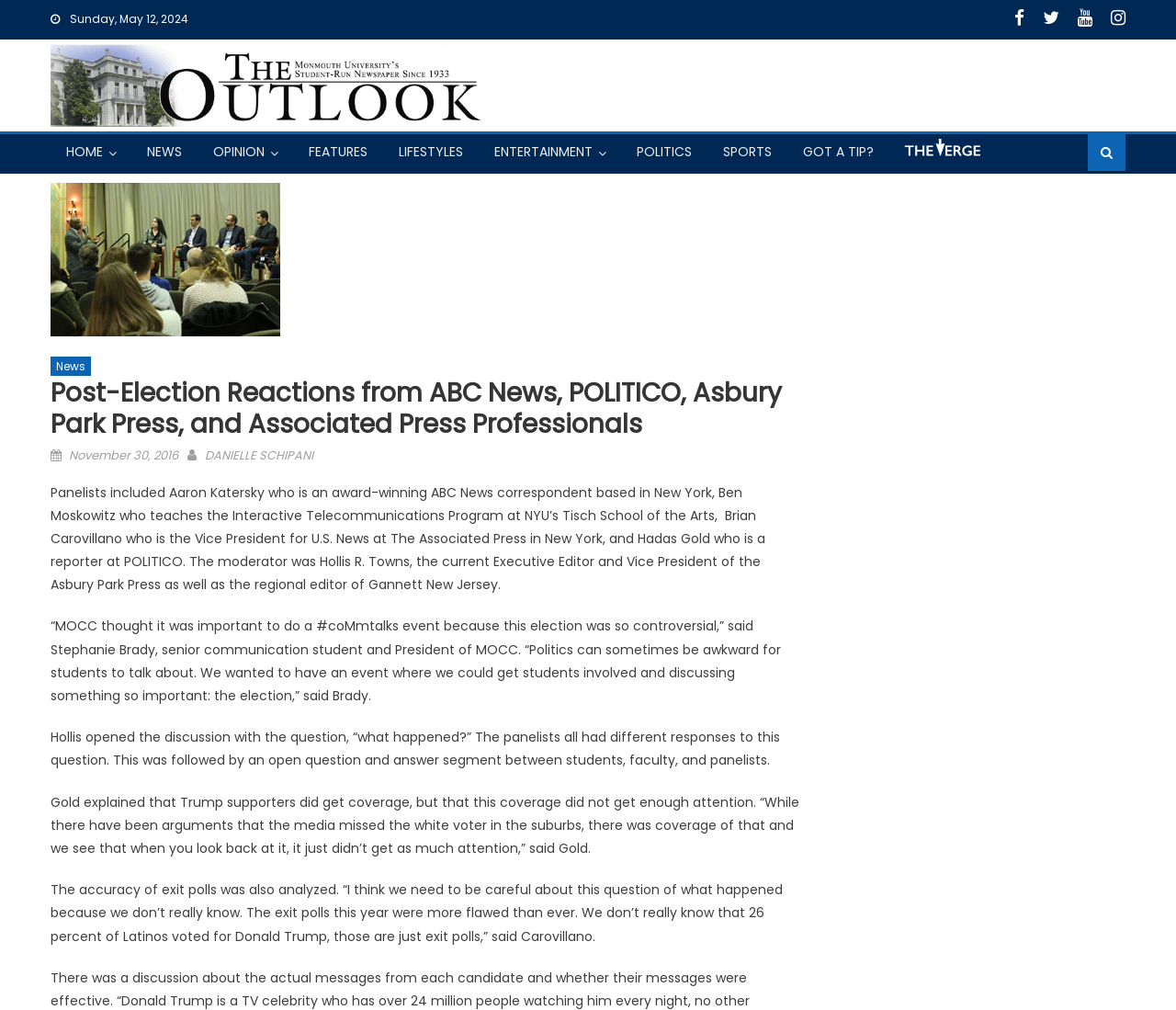Provide a short, one-word or phrase answer to the question below:
What is the name of the organization where Ben Moskowitz teaches?

NYU’s Tisch School of the Arts